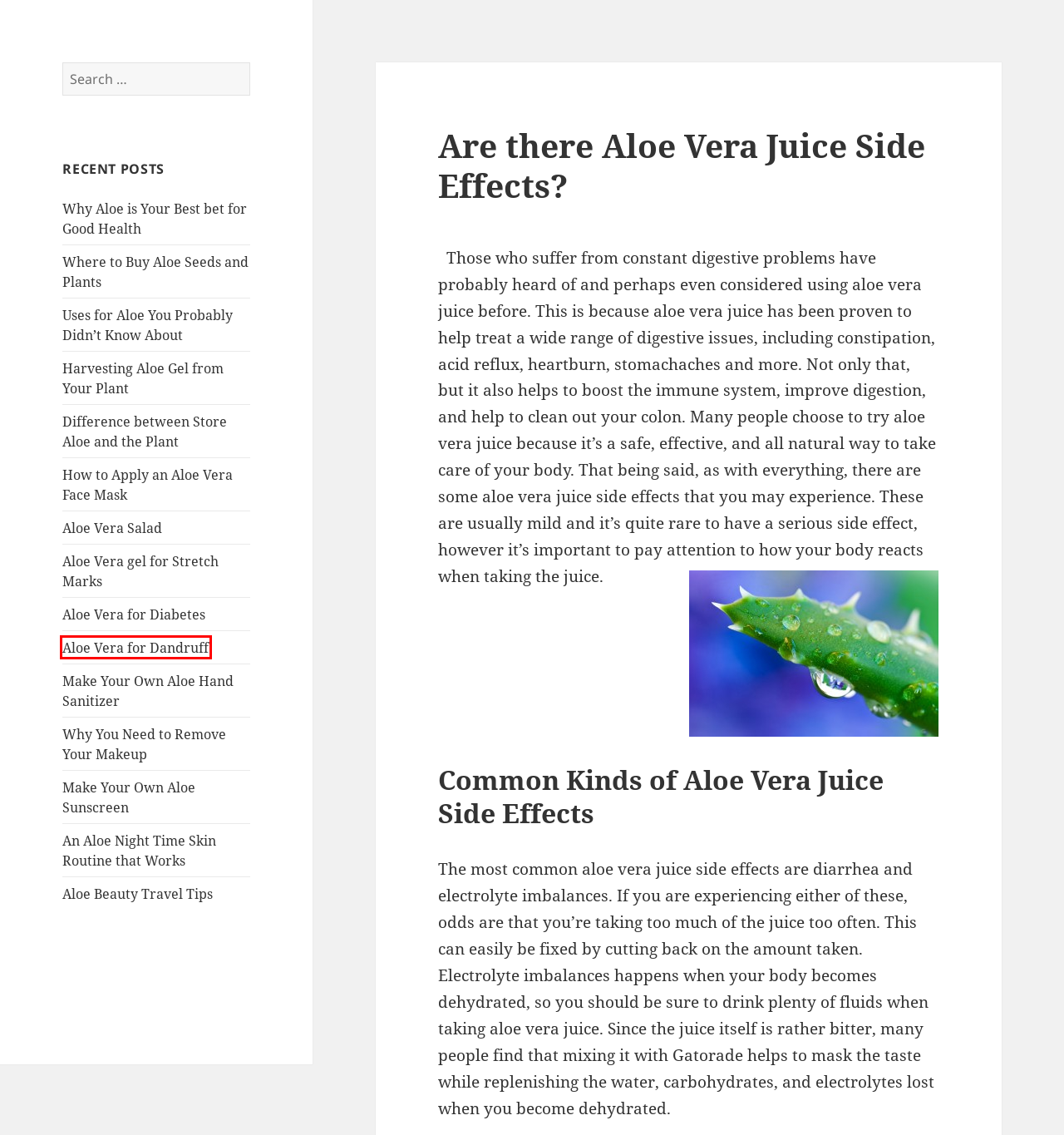Given a screenshot of a webpage with a red rectangle bounding box around a UI element, select the best matching webpage description for the new webpage that appears after clicking the highlighted element. The candidate descriptions are:
A. Harvesting Aloe Gel from Your Plant
B. Aloe Beauty Travel Tips
C. Aloe Vera for Diabetes
D. Make Your Own Aloe Hand Sanitizer
E. Aloe Vera for Dandruff
F. Aloe Vera Salad
G. Make Your Own Aloe Sunscreen
H. Aloe Vera gel for Stretch Marks

E